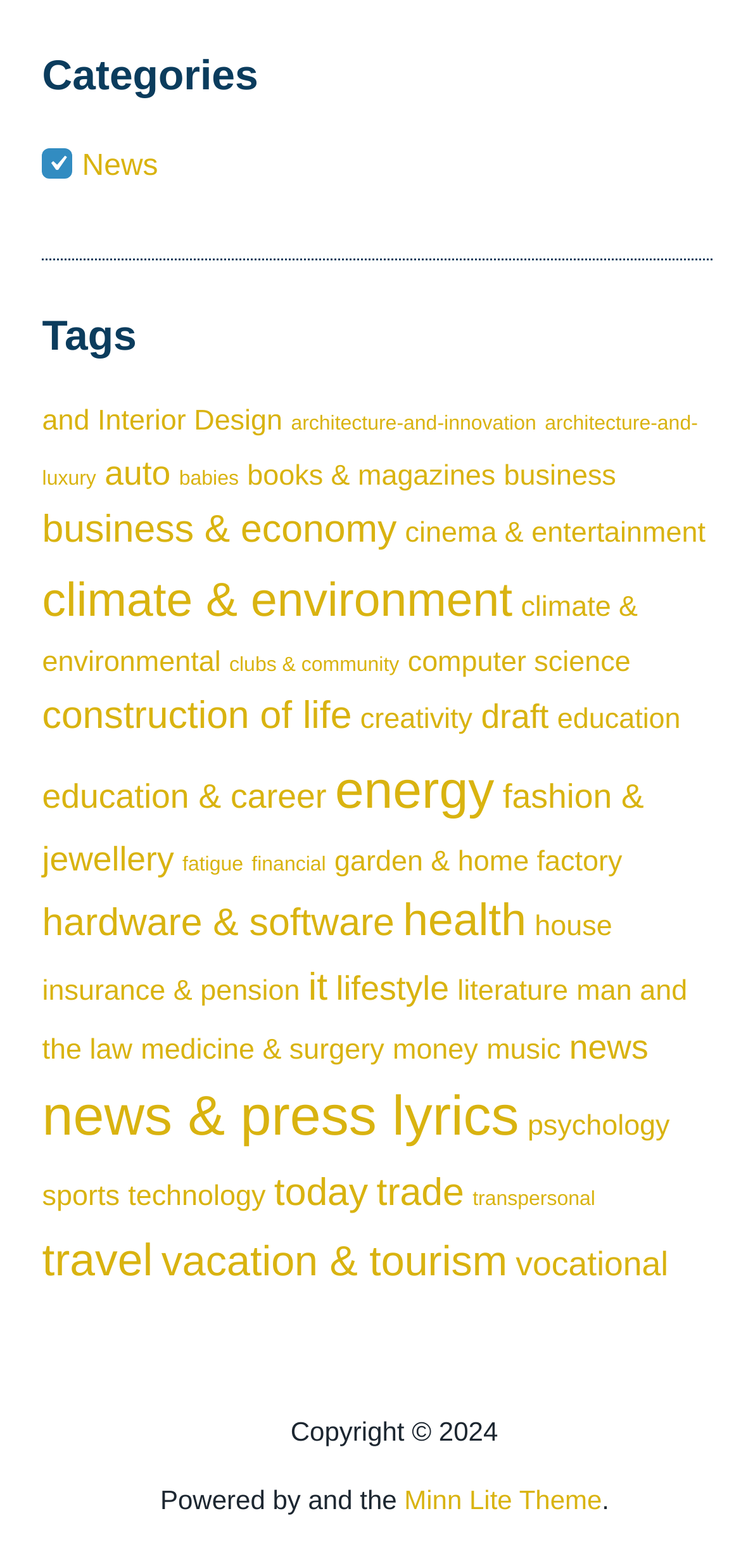Please specify the bounding box coordinates of the area that should be clicked to accomplish the following instruction: "Check the 'Copyright' information". The coordinates should consist of four float numbers between 0 and 1, i.e., [left, top, right, bottom].

[0.392, 0.903, 0.672, 0.922]